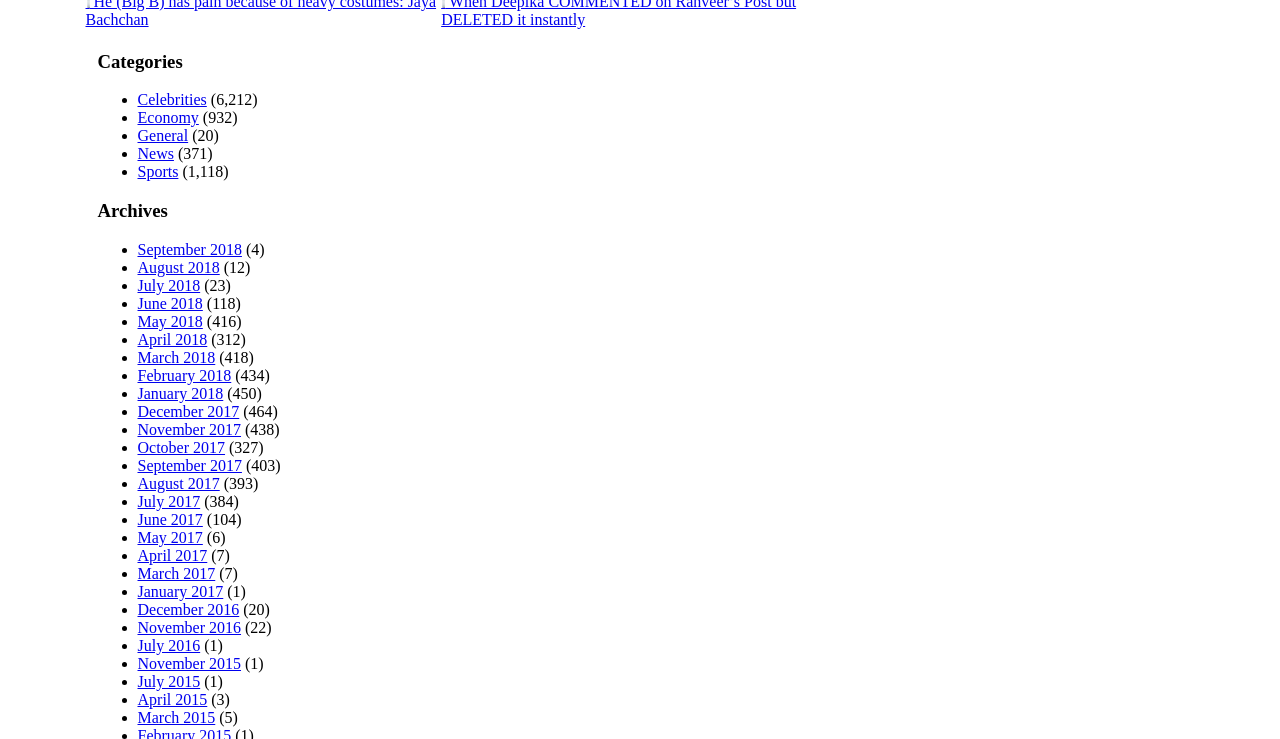What is the earliest month available in the archives?
Deliver a detailed and extensive answer to the question.

By scanning the archives section, I found that the earliest month available is January 2017, which is listed as a link.